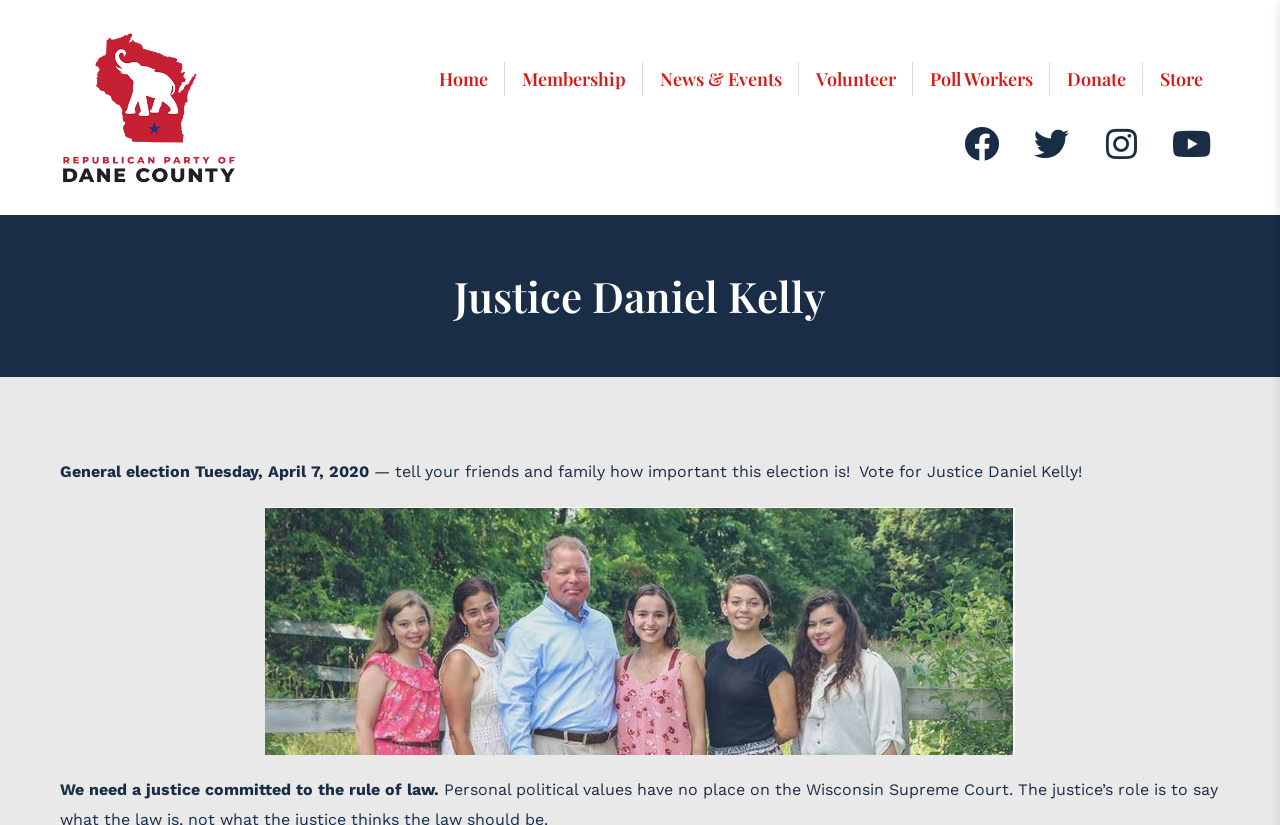Identify the bounding box for the UI element specified in this description: "News & Events". The coordinates must be four float numbers between 0 and 1, formatted as [left, top, right, bottom].

[0.516, 0.052, 0.611, 0.14]